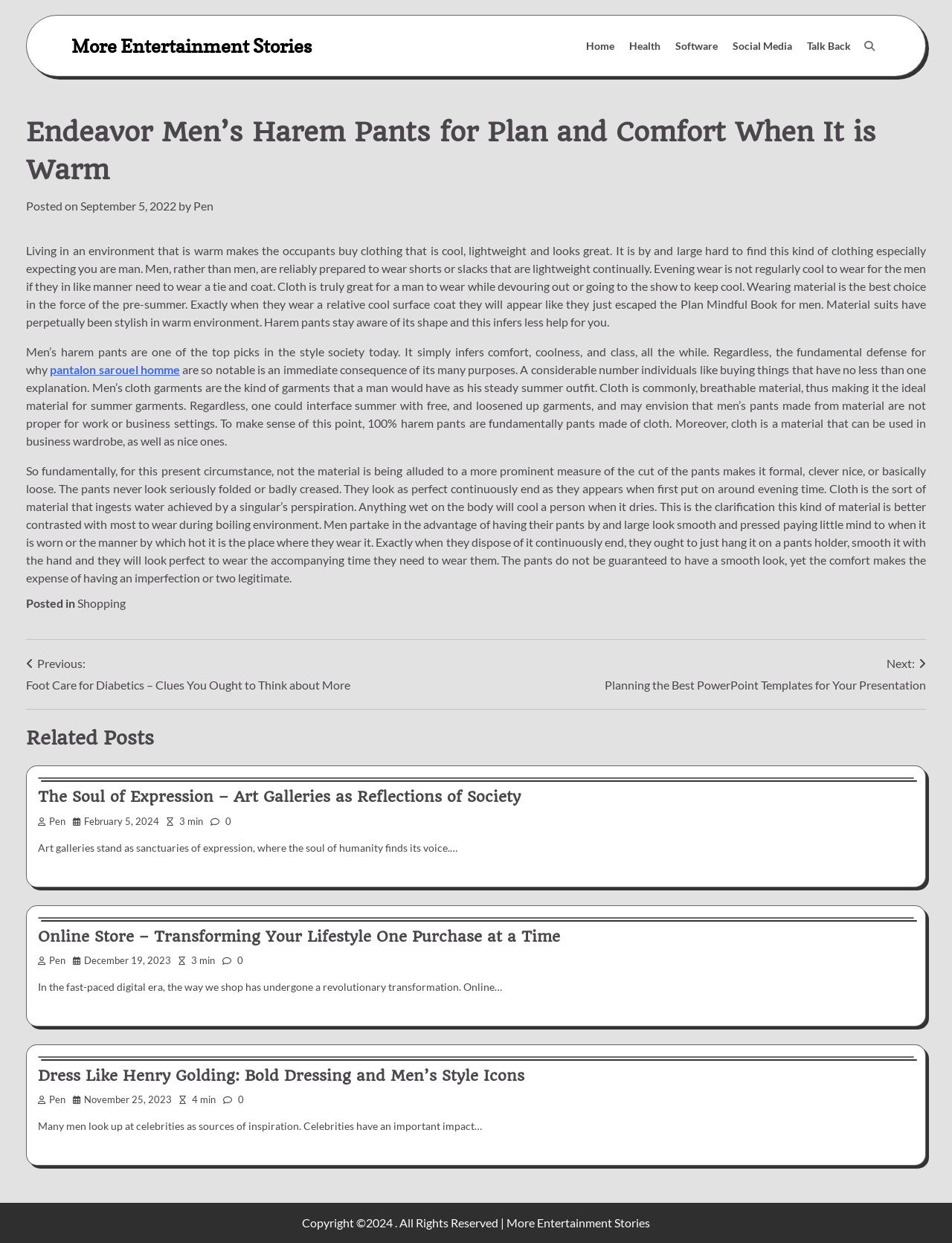Highlight the bounding box coordinates of the element you need to click to perform the following instruction: "Contact us through email."

None